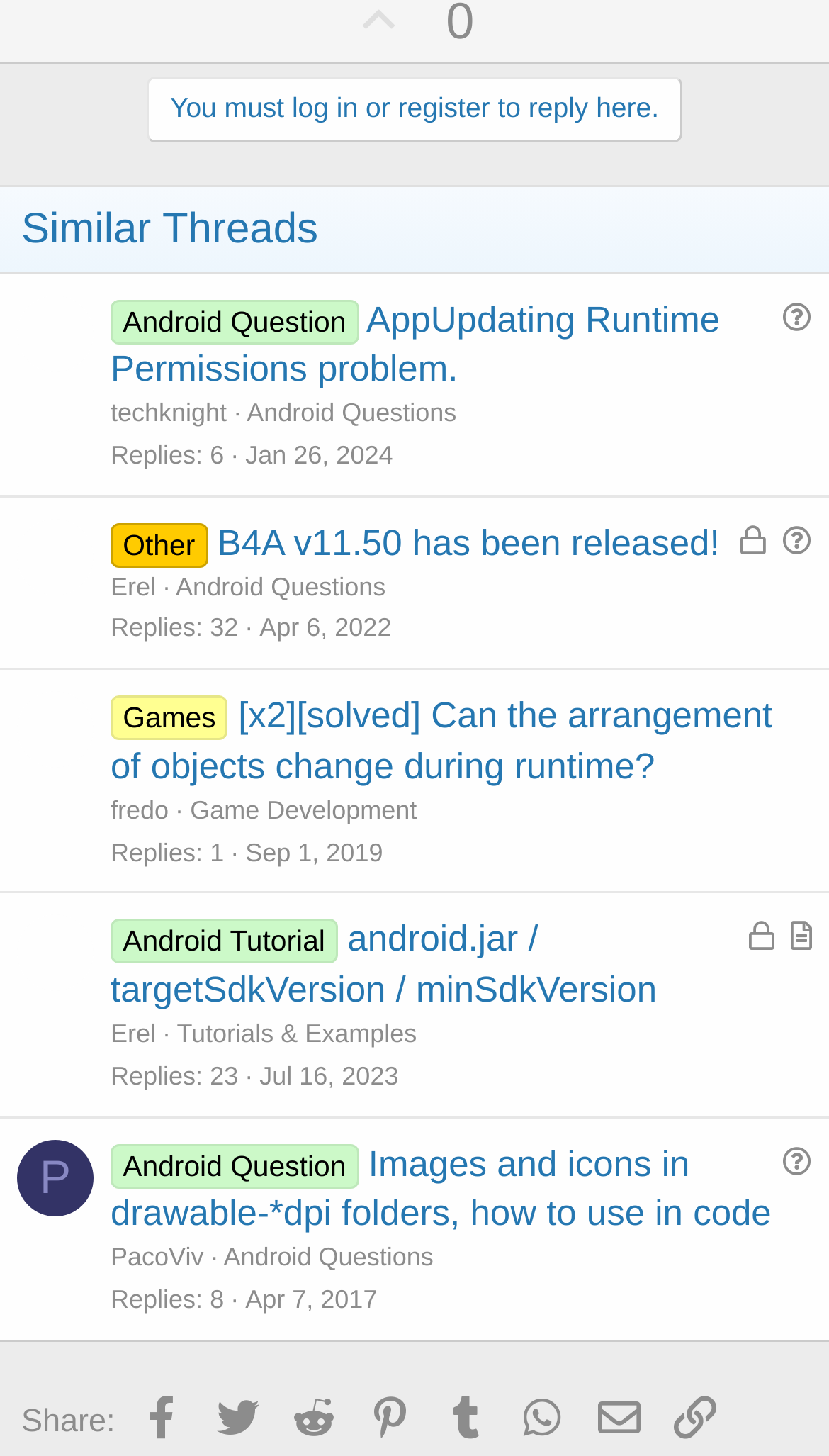Refer to the image and provide an in-depth answer to the question:
How many replies does the second thread have?

I looked at the second LayoutTable element and found a DescriptionListDetail element with the text '32', which represents the number of replies to the thread.